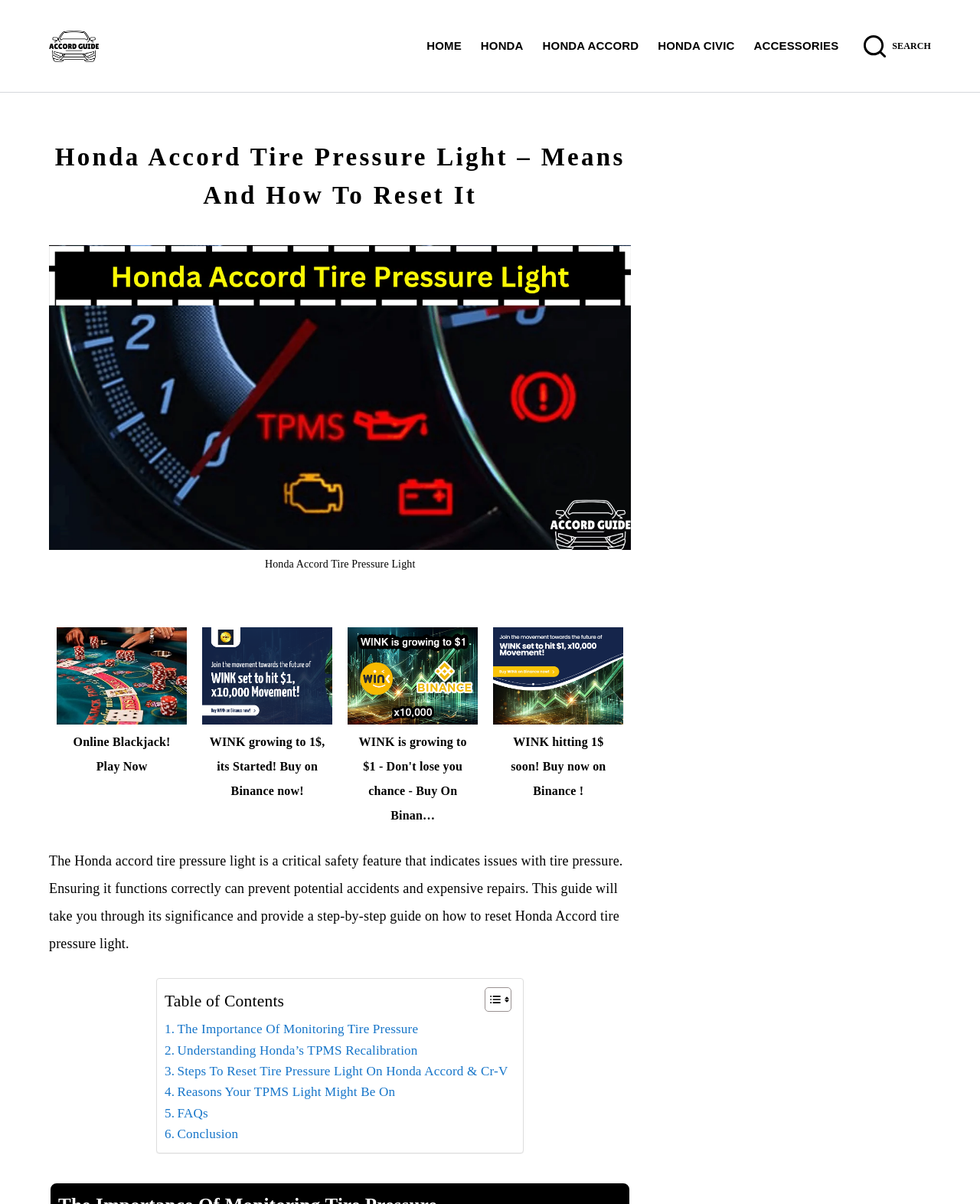How many links are in the header menu?
Please provide a comprehensive answer based on the visual information in the image.

The header menu contains 5 links: HOME, HONDA, HONDA ACCORD, HONDA CIVIC, and ACCESSORIES.